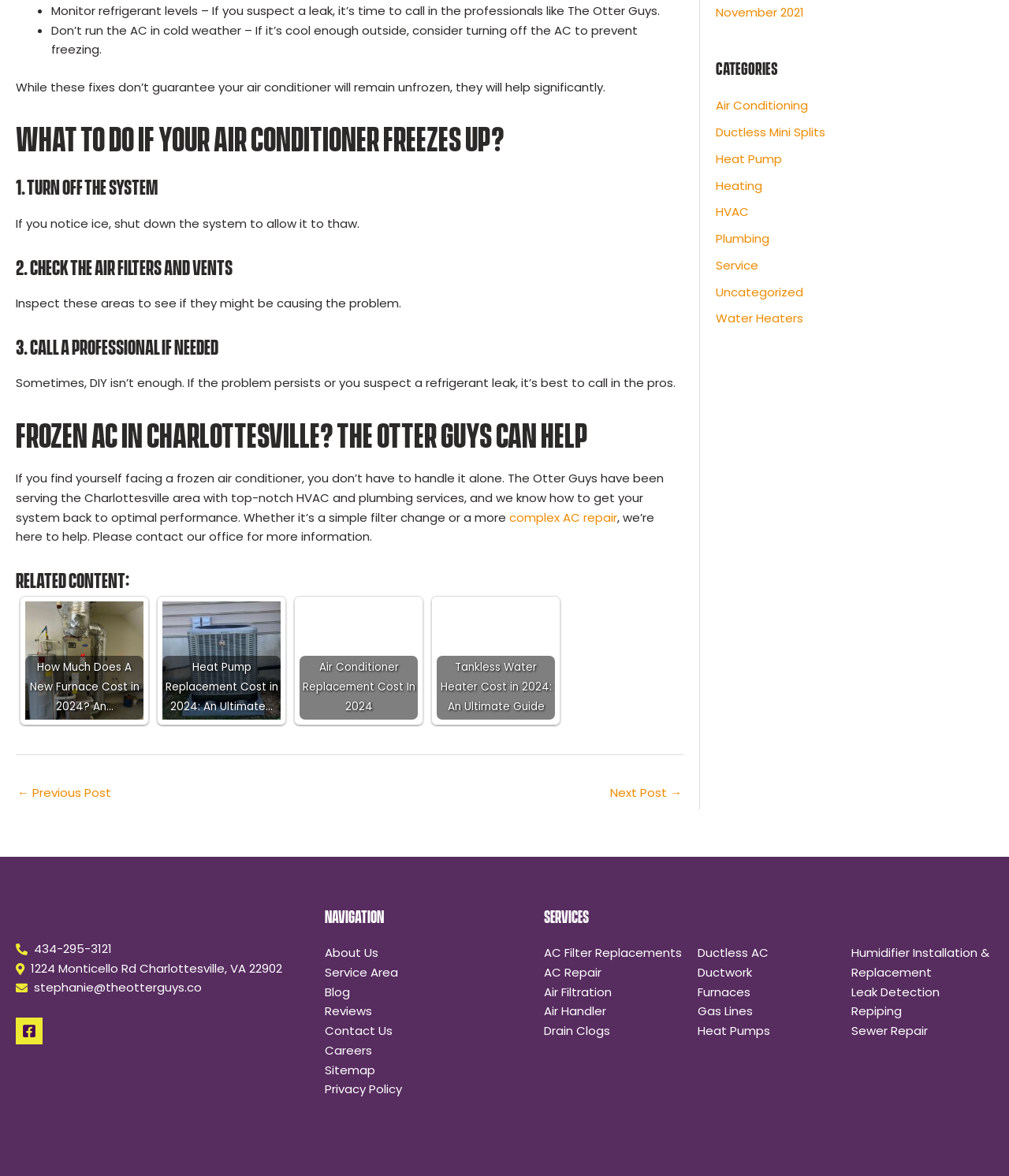Provide a single word or phrase to answer the given question: 
What is the recommended action if you suspect a refrigerant leak?

Call a professional